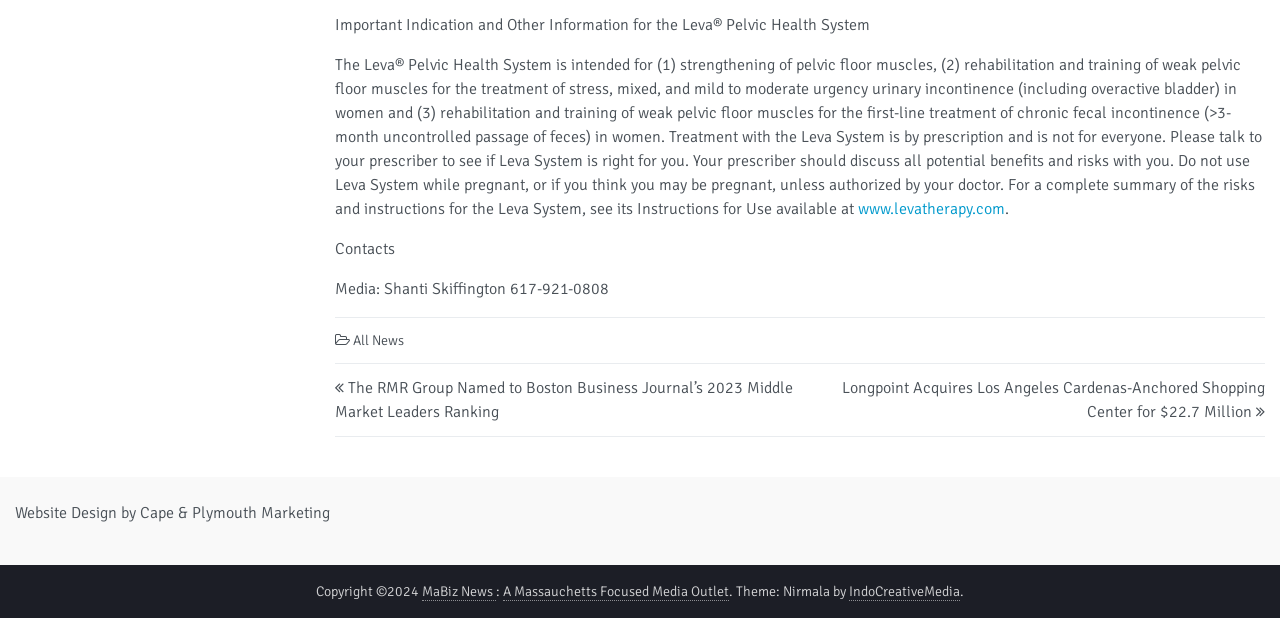Mark the bounding box of the element that matches the following description: "www.levatherapy.com".

[0.67, 0.321, 0.785, 0.354]